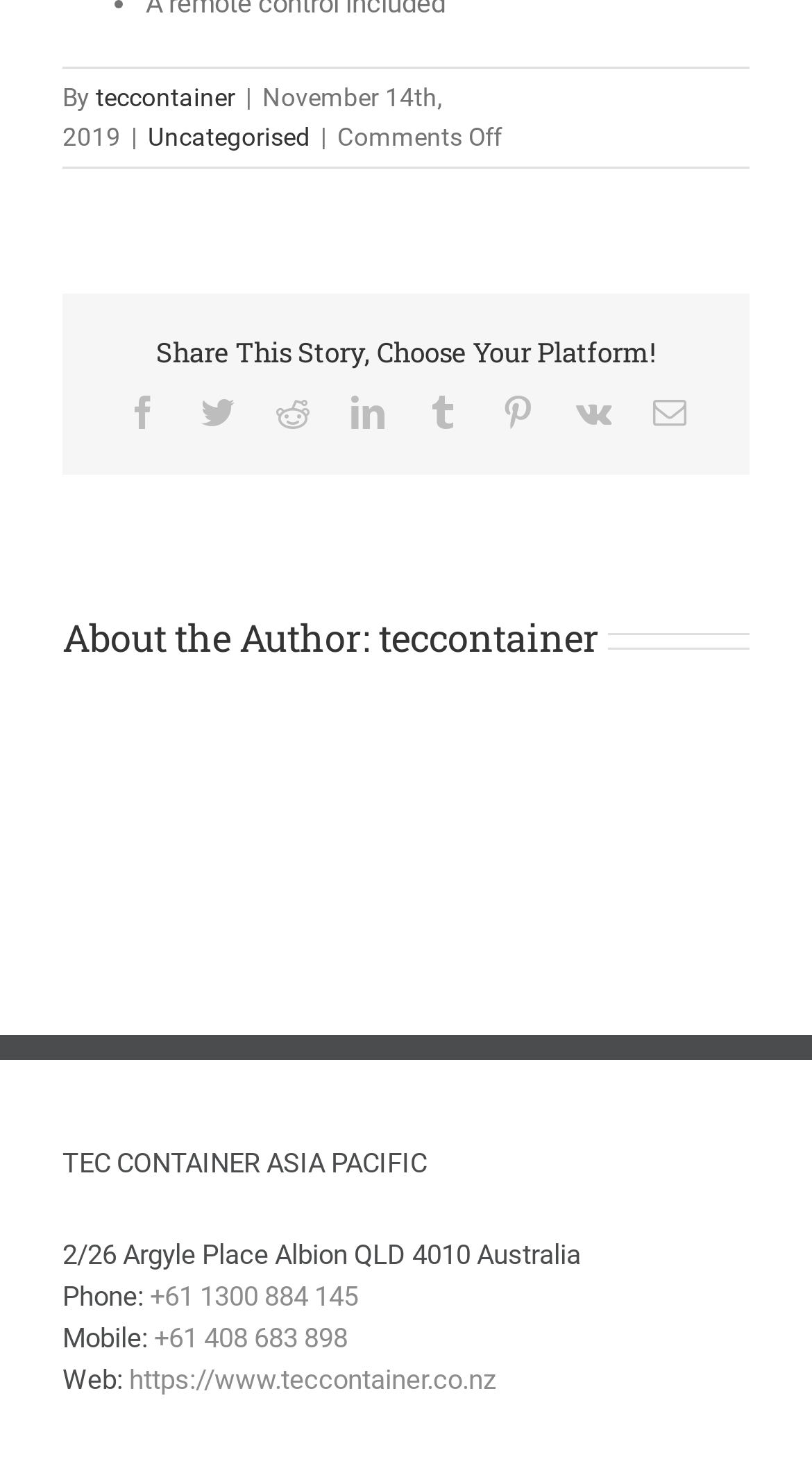Determine the bounding box coordinates (top-left x, top-left y, bottom-right x, bottom-right y) of the UI element described in the following text: +61 1300 884 145

[0.185, 0.88, 0.441, 0.901]